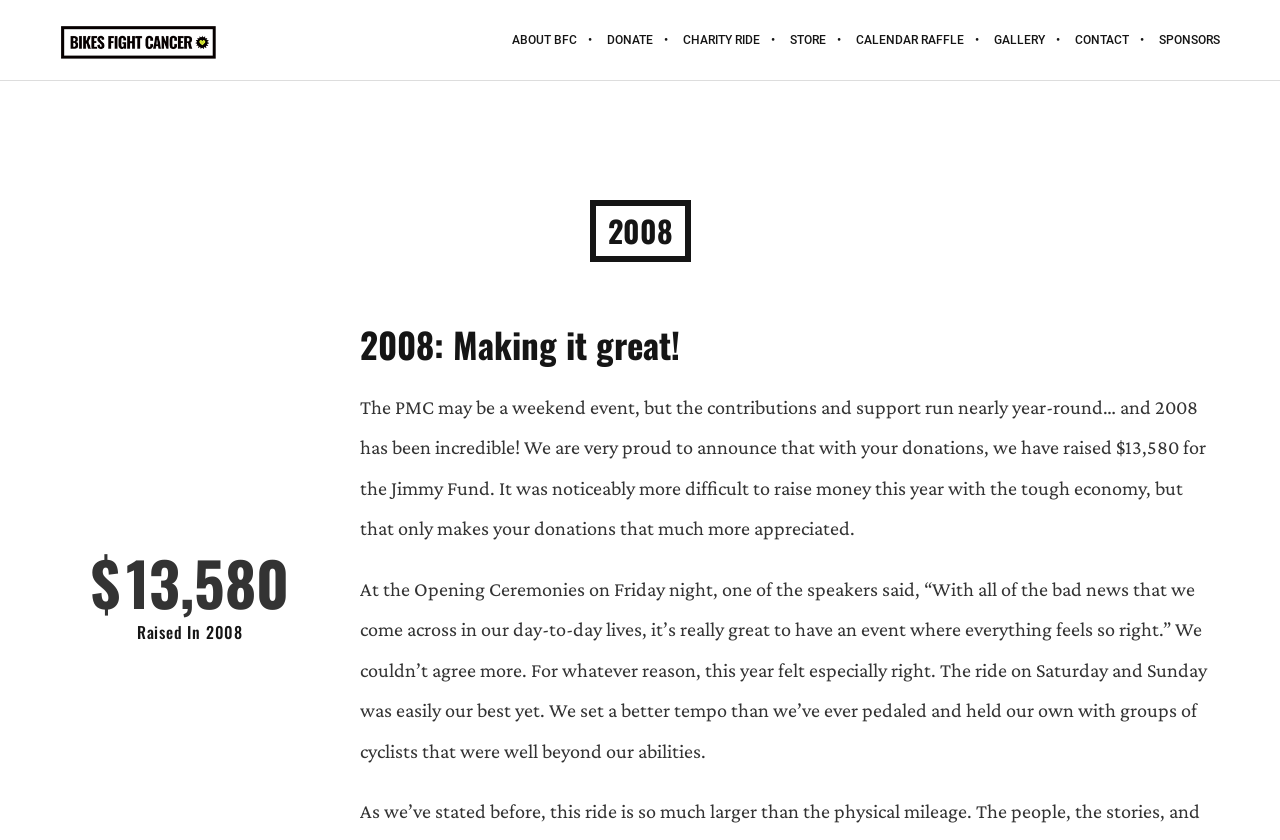Reply to the question with a single word or phrase:
What is the name of the charity event?

Bikes Fight Cancer